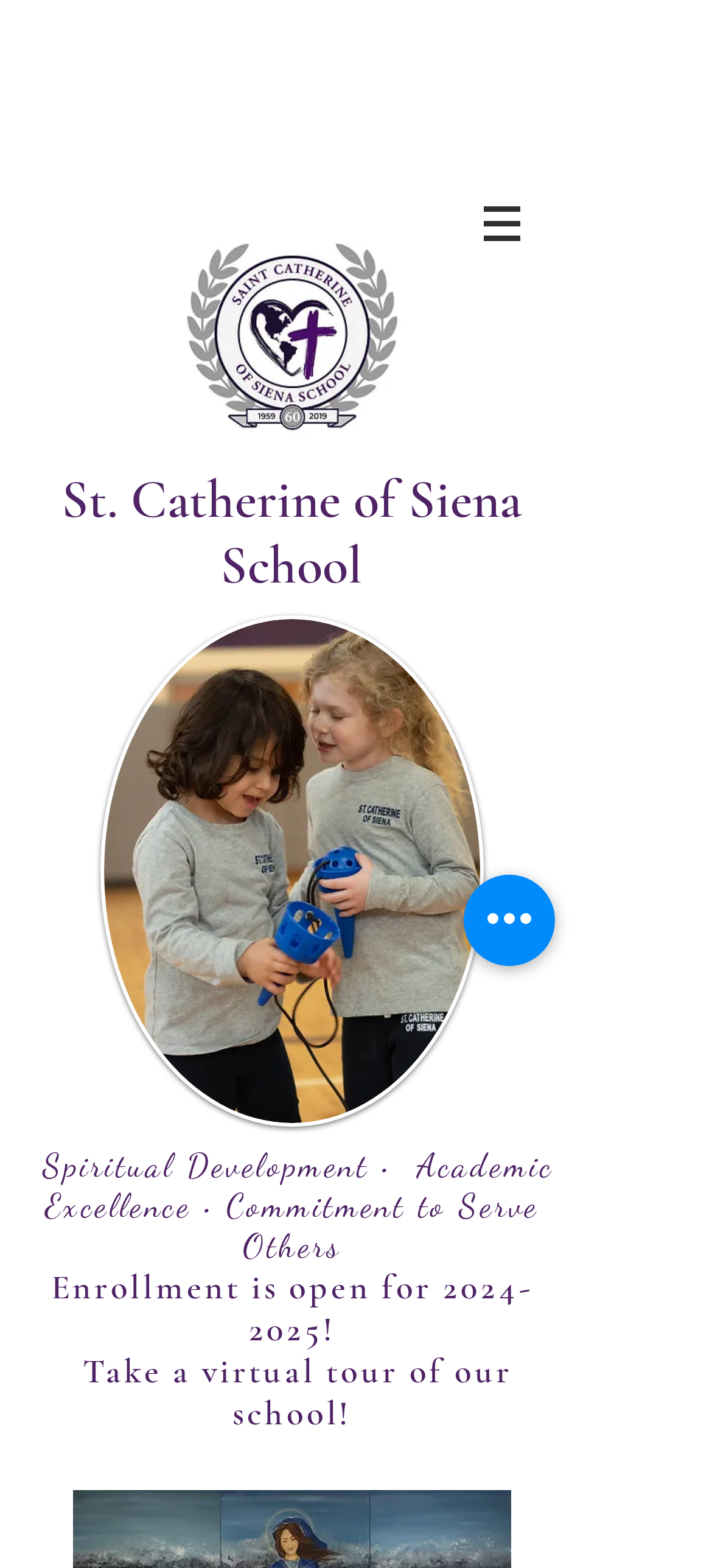What is the purpose of the 'Quick actions' button?
Use the information from the image to give a detailed answer to the question.

I deduced the answer by looking at the button element with the text 'Quick actions' which implies that it is meant to facilitate quick actions or tasks.